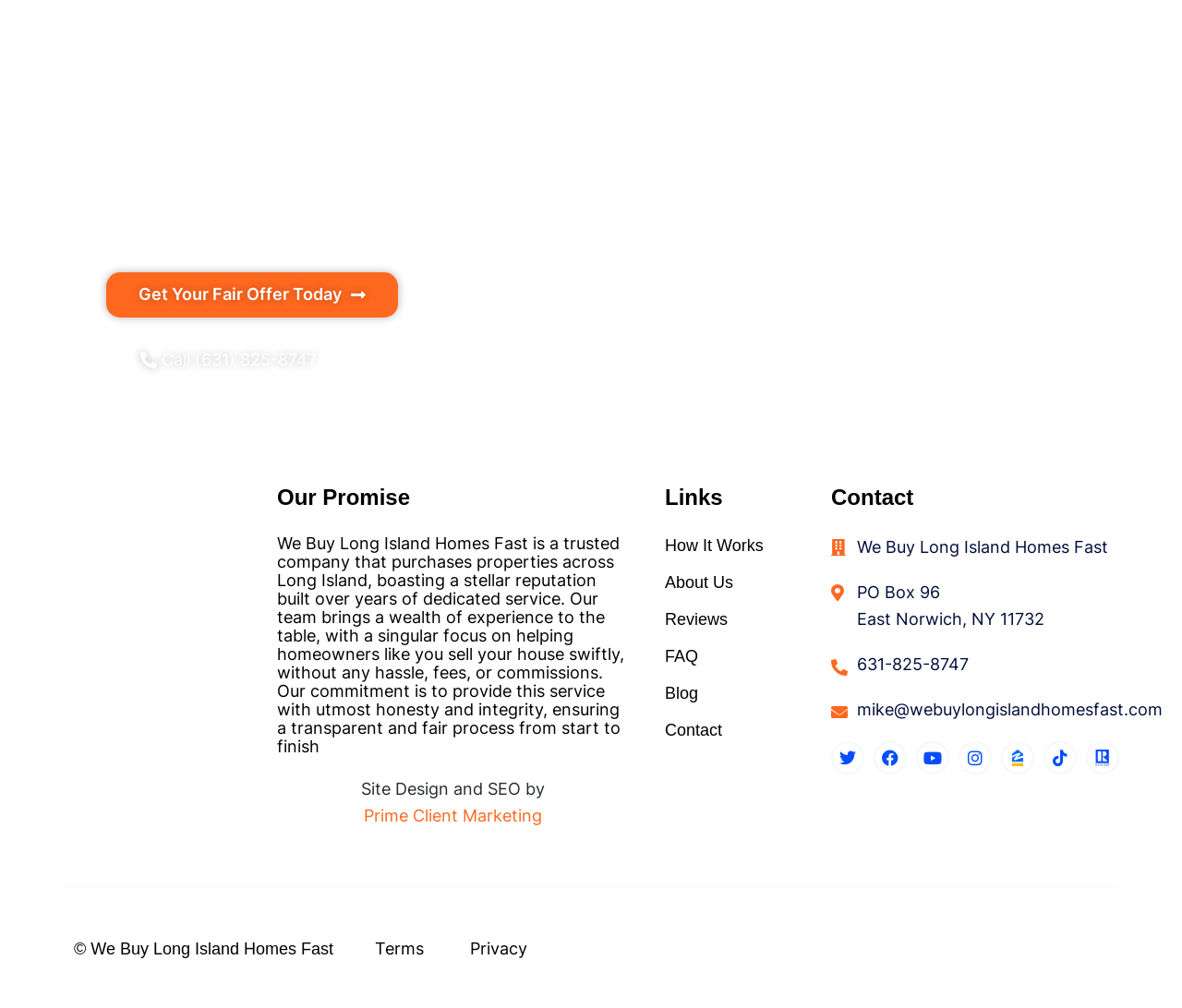Identify the bounding box coordinates for the element you need to click to achieve the following task: "Get a fair offer today". Provide the bounding box coordinates as four float numbers between 0 and 1, in the form [left, top, right, bottom].

[0.09, 0.27, 0.337, 0.315]